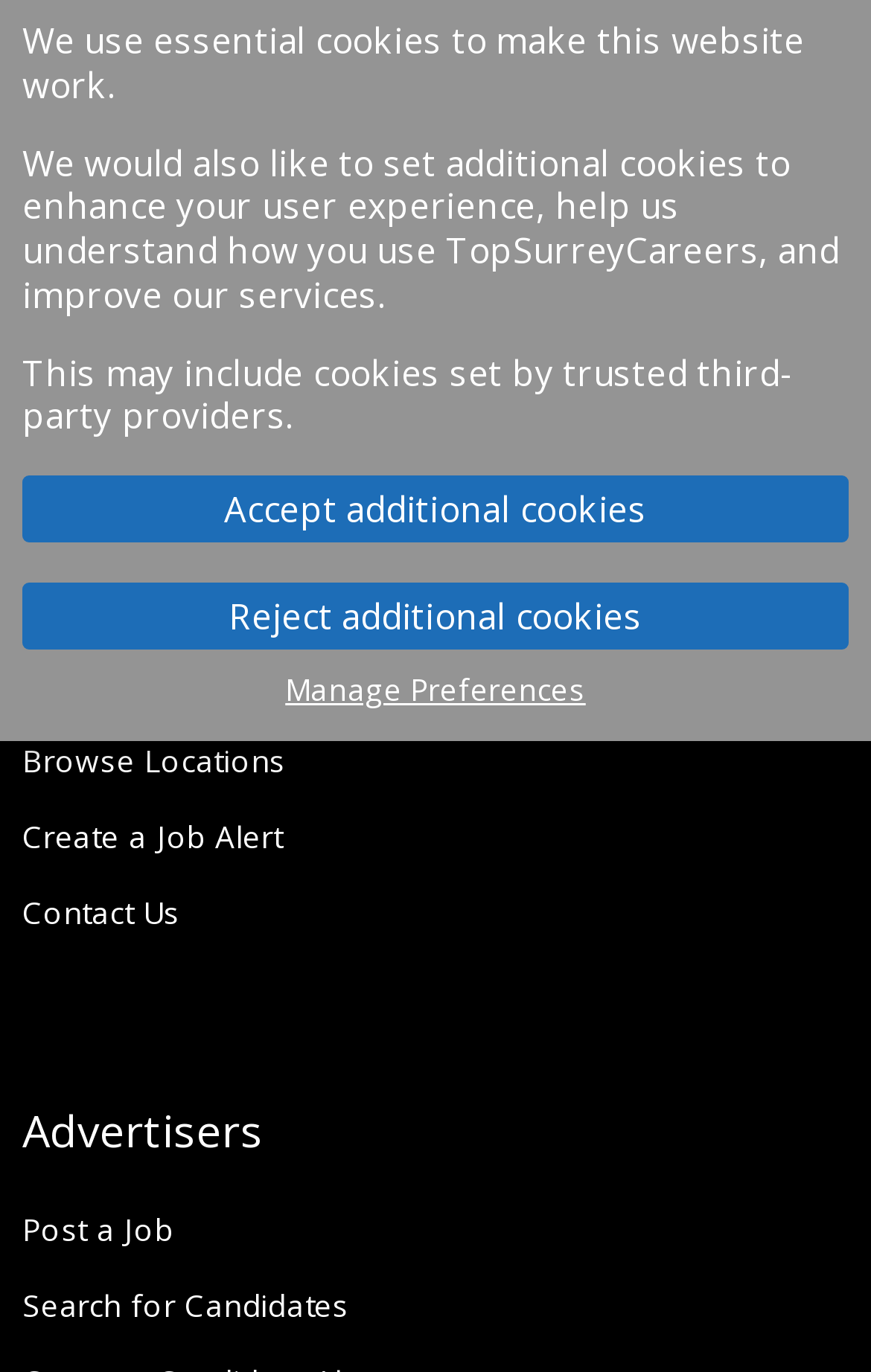Bounding box coordinates are specified in the format (top-left x, top-left y, bottom-right x, bottom-right y). All values are floating point numbers bounded between 0 and 1. Please provide the bounding box coordinate of the region this sentence describes: Post a Job

[0.026, 0.875, 0.199, 0.918]